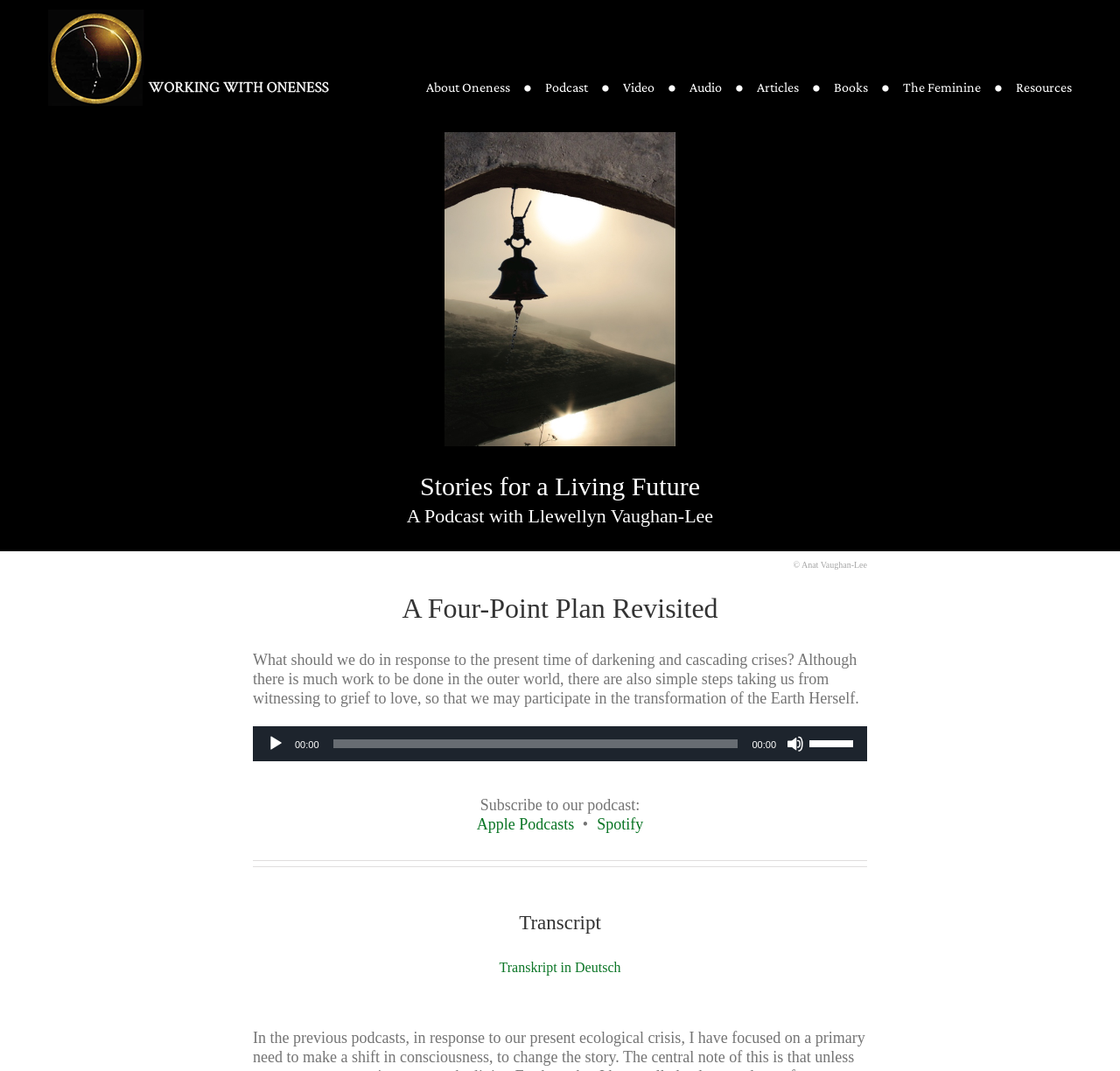Extract the main heading from the webpage content.

Stories for a Living Future